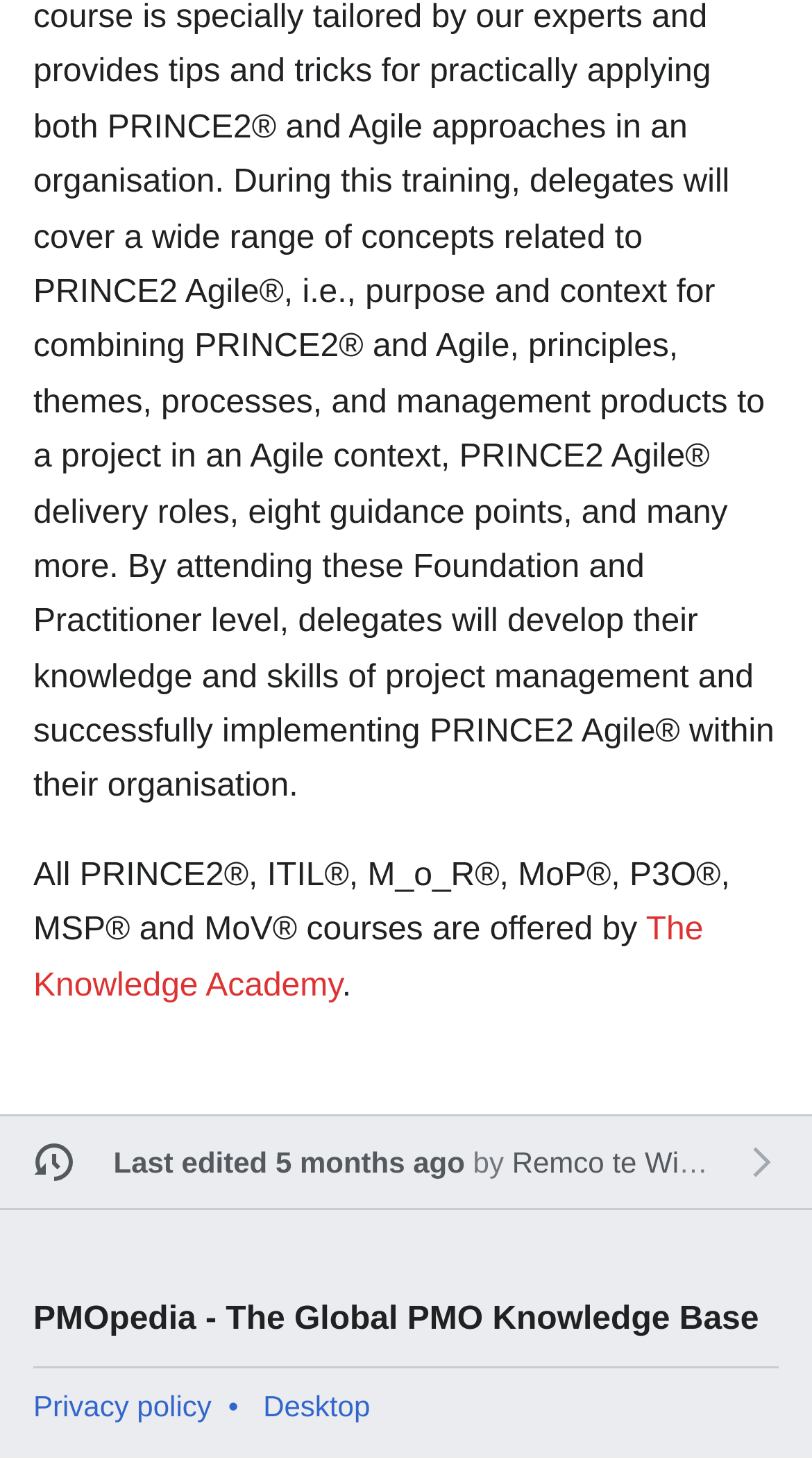Analyze the image and give a detailed response to the question:
Who offers PRINCE2 courses?

The answer can be found in the first StaticText element, which mentions that 'All PRINCE2®, ITIL®, M_o_R®, MoP®, P3O®, MSP® and MoV® courses are offered by The Knowledge Academy'.